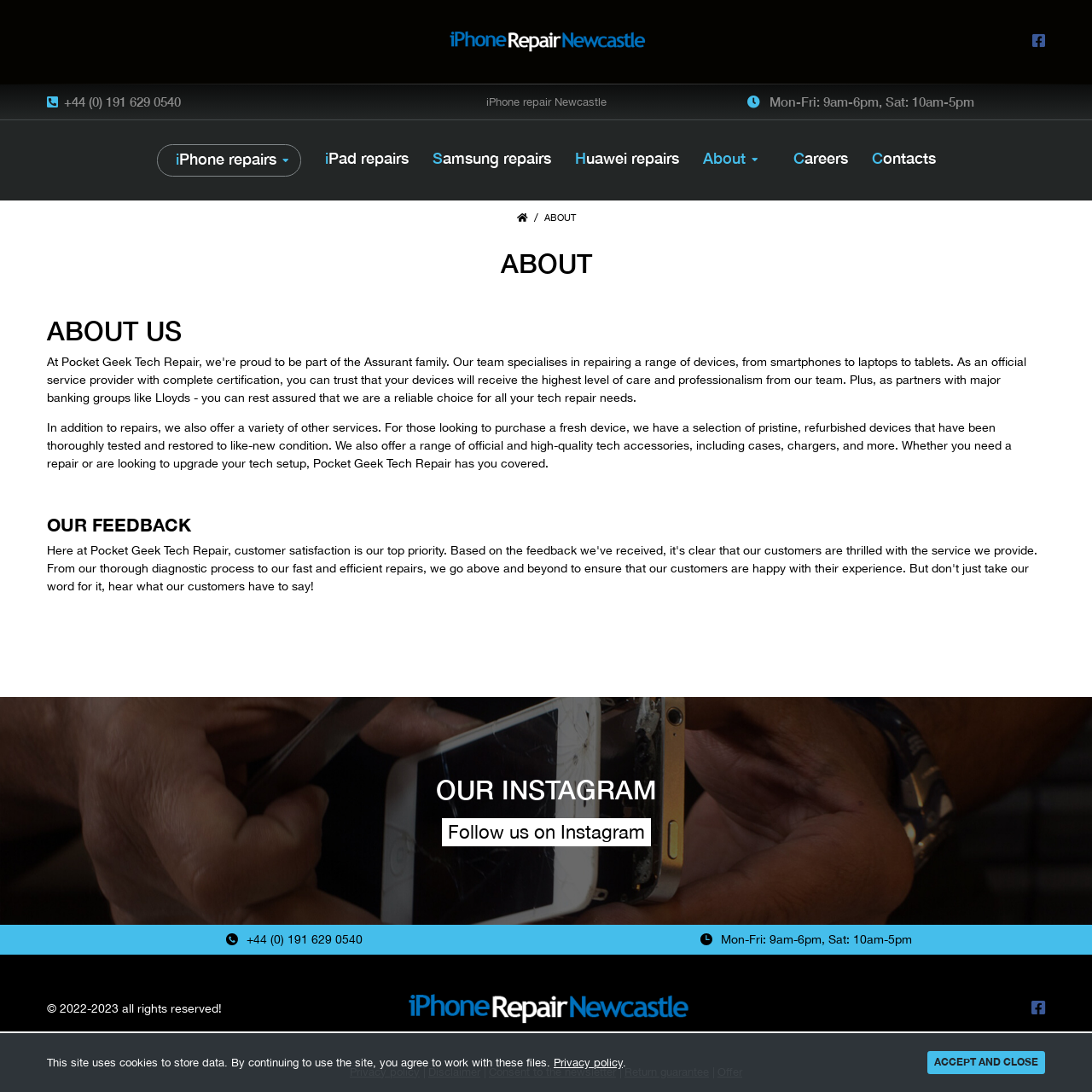Identify the bounding box coordinates of the clickable region to carry out the given instruction: "Follow us on Instagram".

[0.41, 0.752, 0.59, 0.772]